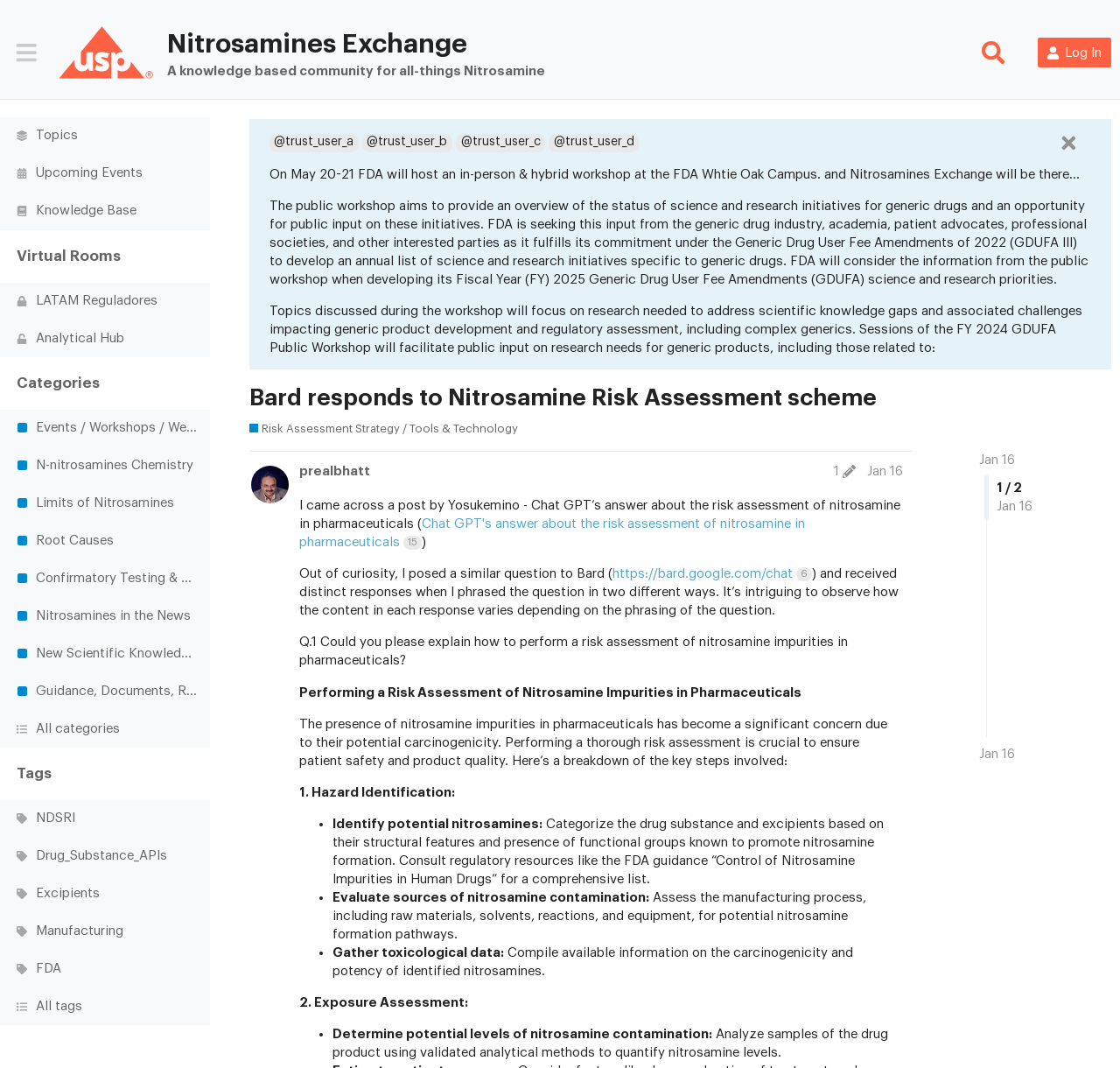Pinpoint the bounding box coordinates of the area that should be clicked to complete the following instruction: "Click on the 'Risk Assessment Strategy / Tools & Technology' link". The coordinates must be given as four float numbers between 0 and 1, i.e., [left, top, right, bottom].

[0.223, 0.395, 0.463, 0.41]